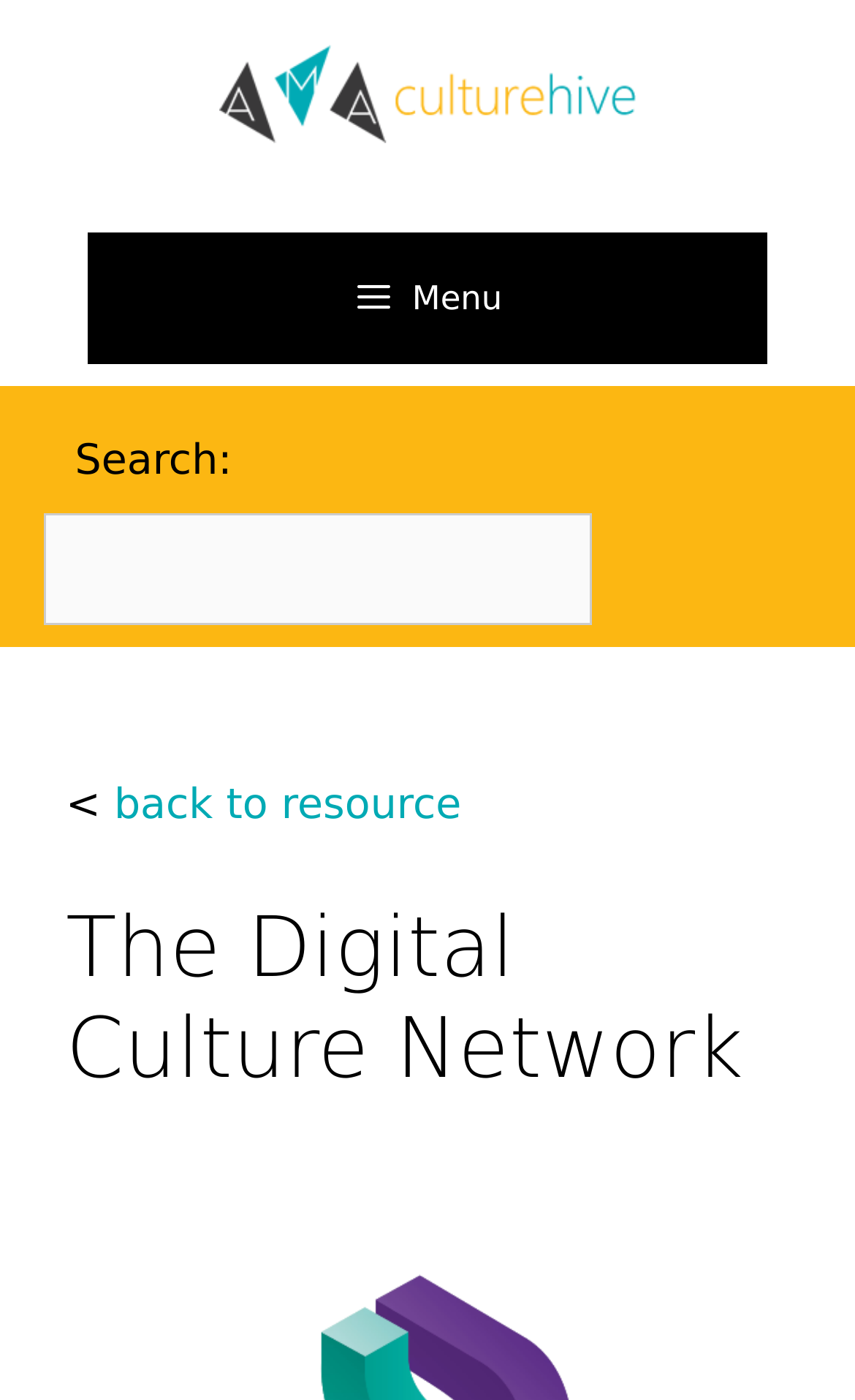What is the icon on the top right corner?
Look at the image and provide a detailed response to the question.

I found the answer by looking at the button element with the text ' Menu' and its location at the top right corner of the webpage, indicating that it is a menu icon.